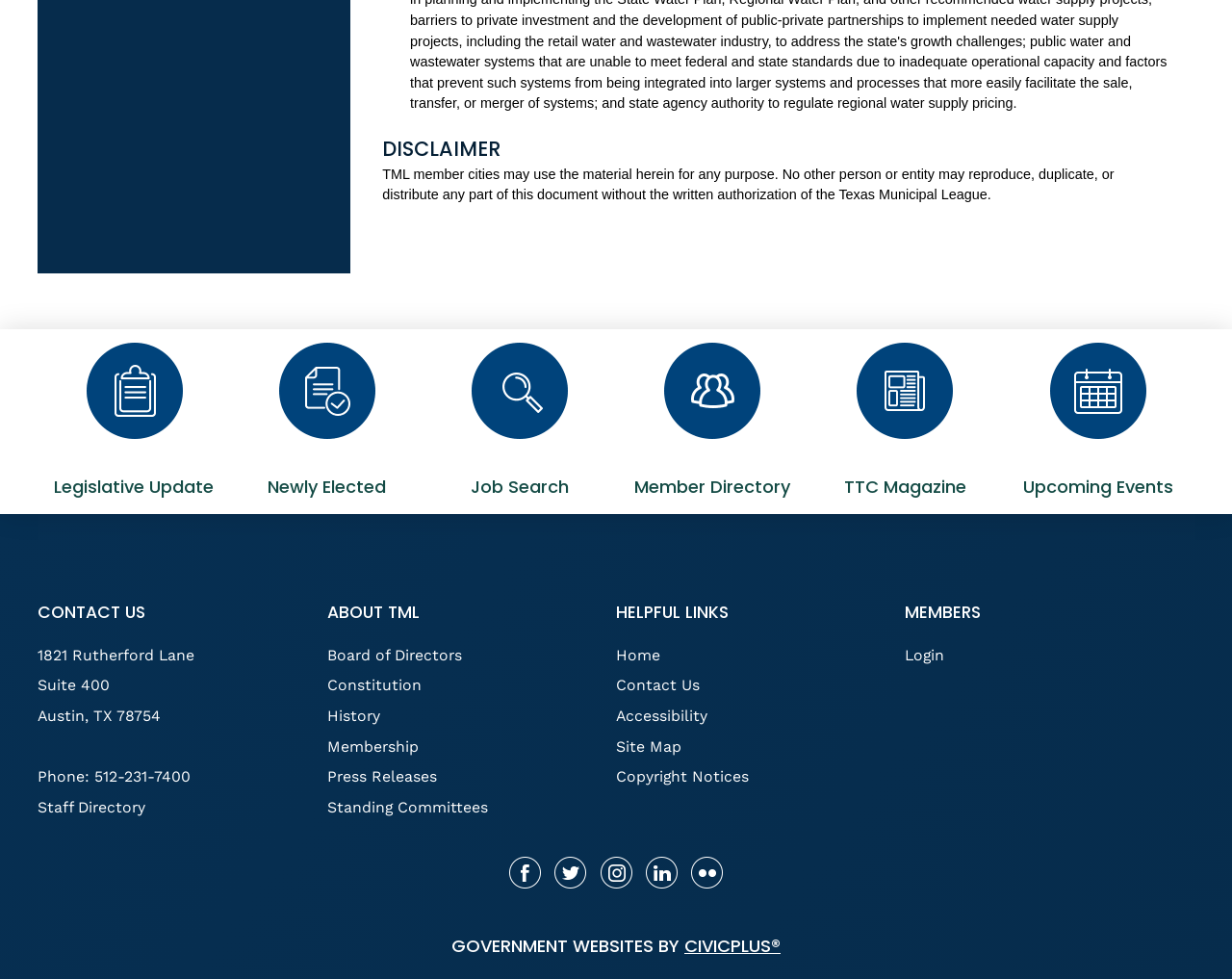Identify the bounding box coordinates for the element you need to click to achieve the following task: "Click the 'Legislative Update' link". The coordinates must be four float values ranging from 0 to 1, formatted as [left, top, right, bottom].

[0.031, 0.35, 0.187, 0.51]